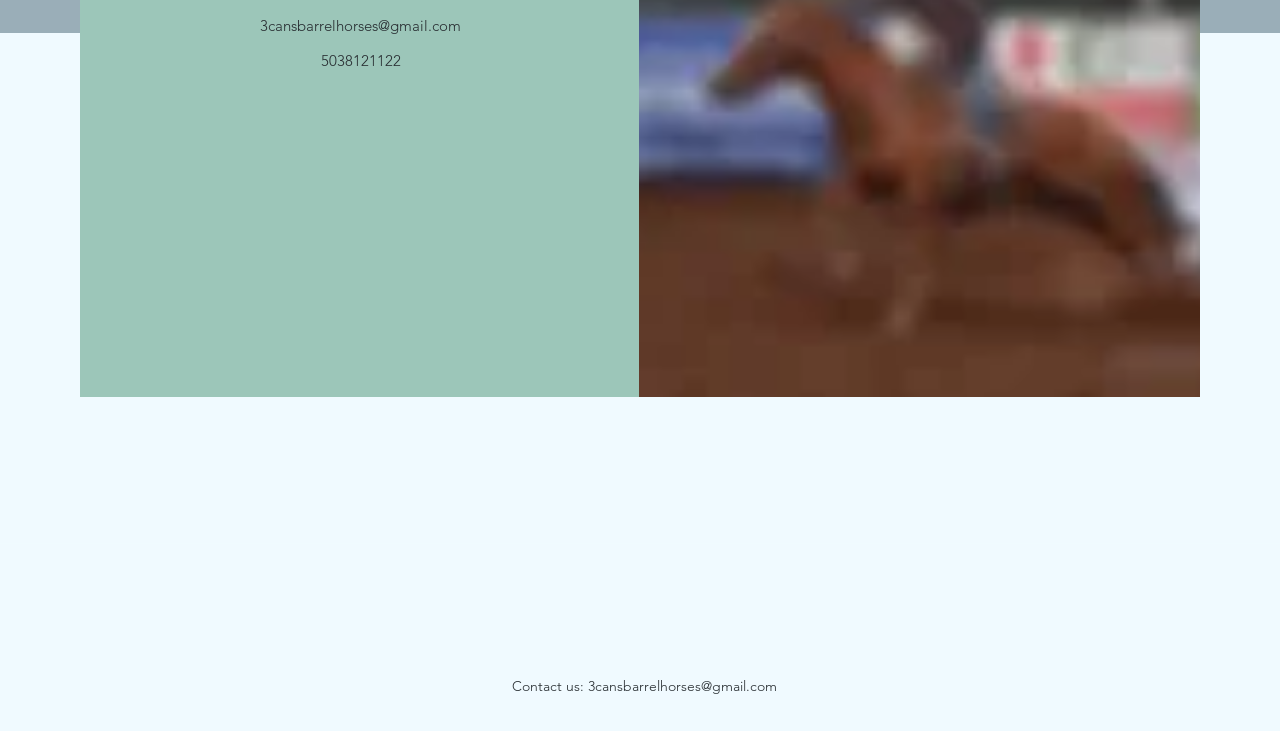What is the phone number on the webpage?
Examine the image and give a concise answer in one word or a short phrase.

5038121122